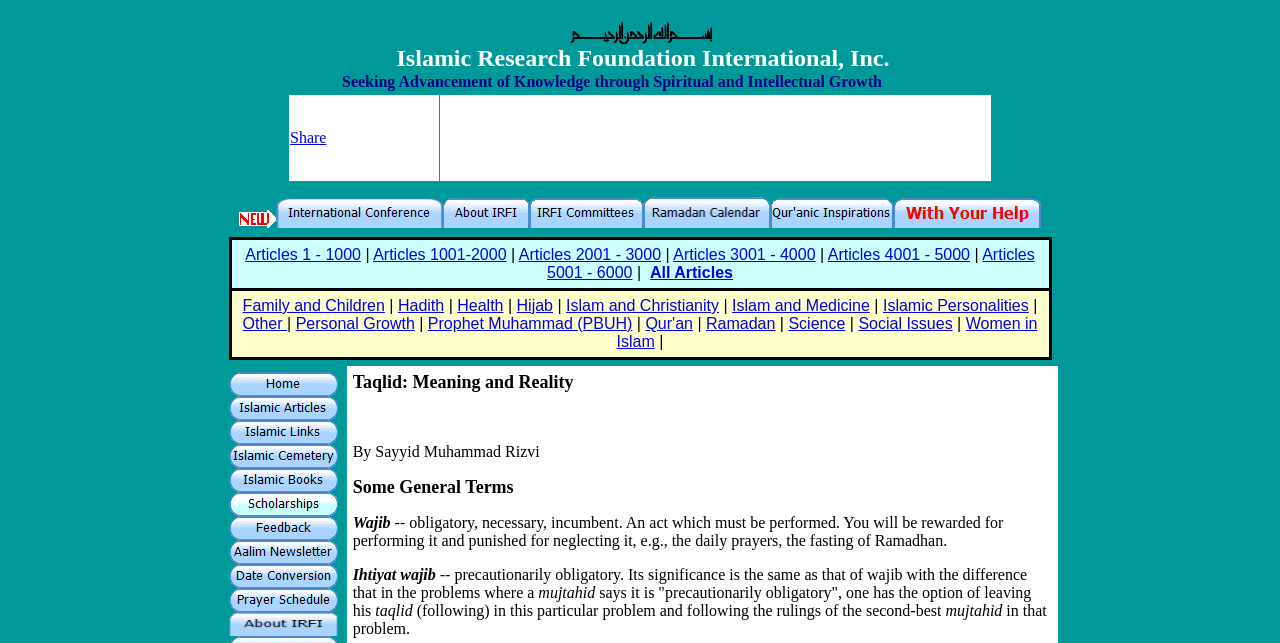Given the element description Qur'an, specify the bounding box coordinates of the corresponding UI element in the format (top-left x, top-left y, bottom-right x, bottom-right y). All values must be between 0 and 1.

[0.504, 0.49, 0.541, 0.516]